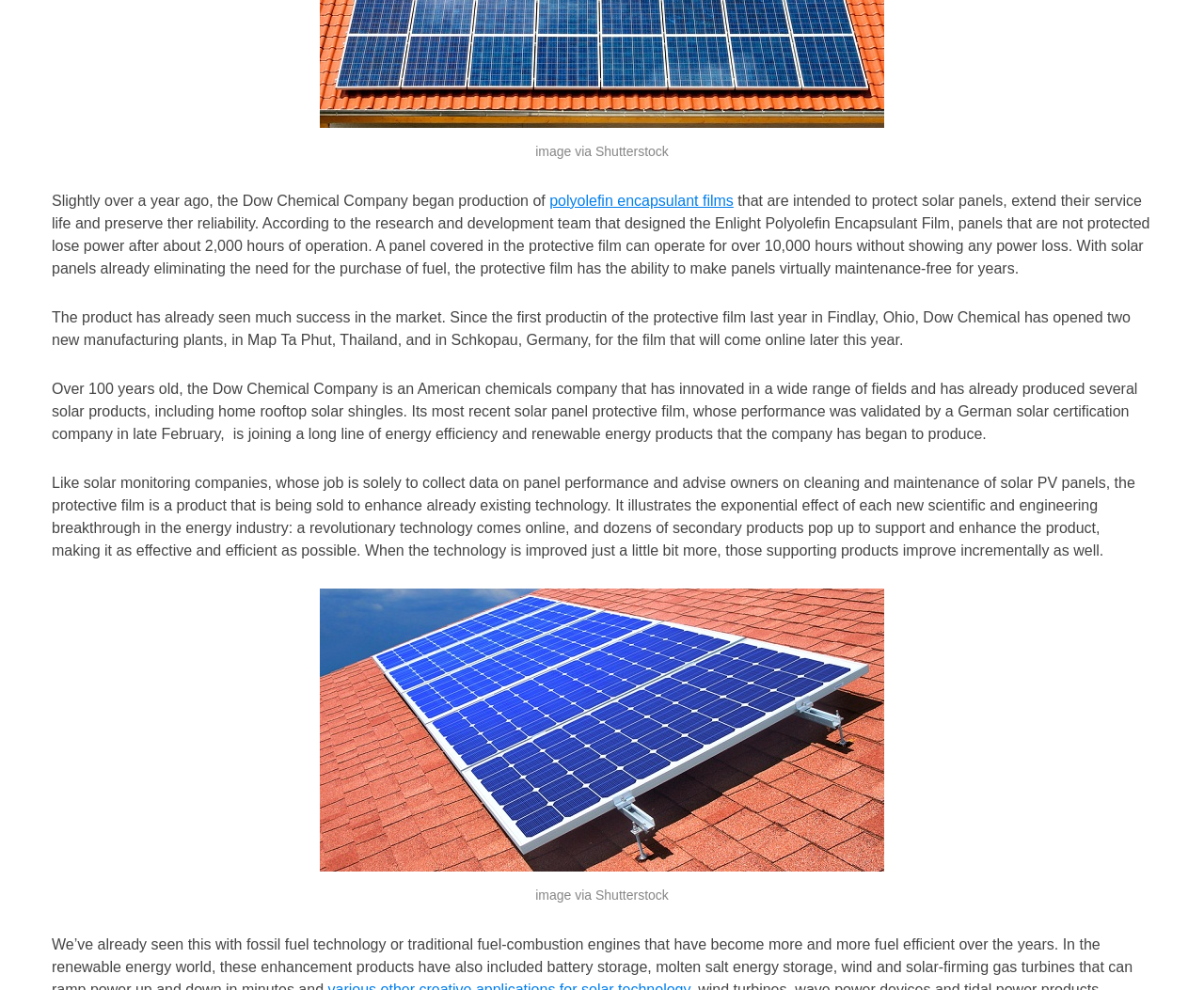Find the bounding box coordinates for the HTML element described as: "parent_node: image via Shutterstock". The coordinates should consist of four float values between 0 and 1, i.e., [left, top, right, bottom].

[0.266, 0.728, 0.734, 0.744]